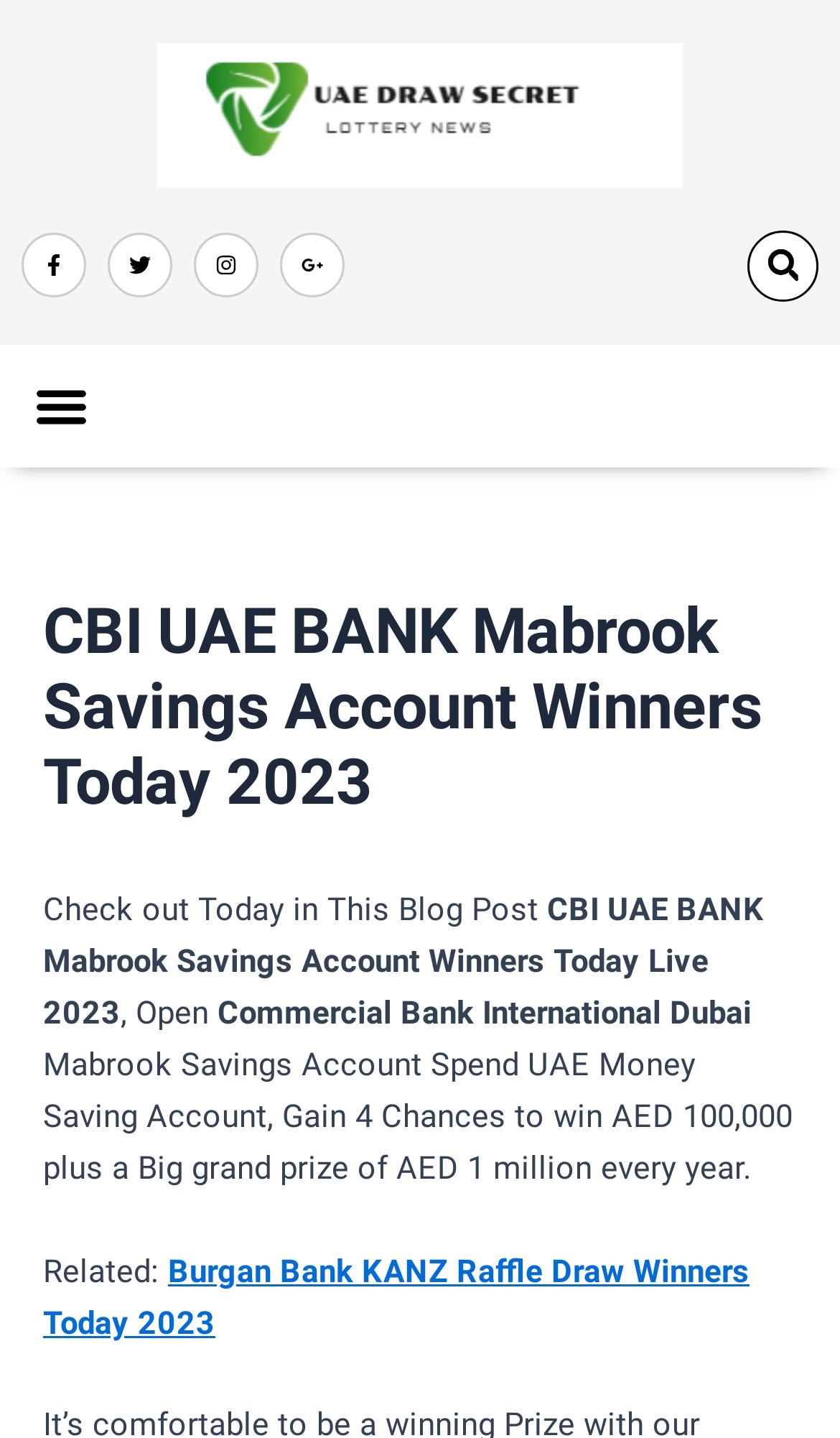Identify the webpage's primary heading and generate its text.

CBI UAE BANK Mabrook Savings Account Winners Today 2023